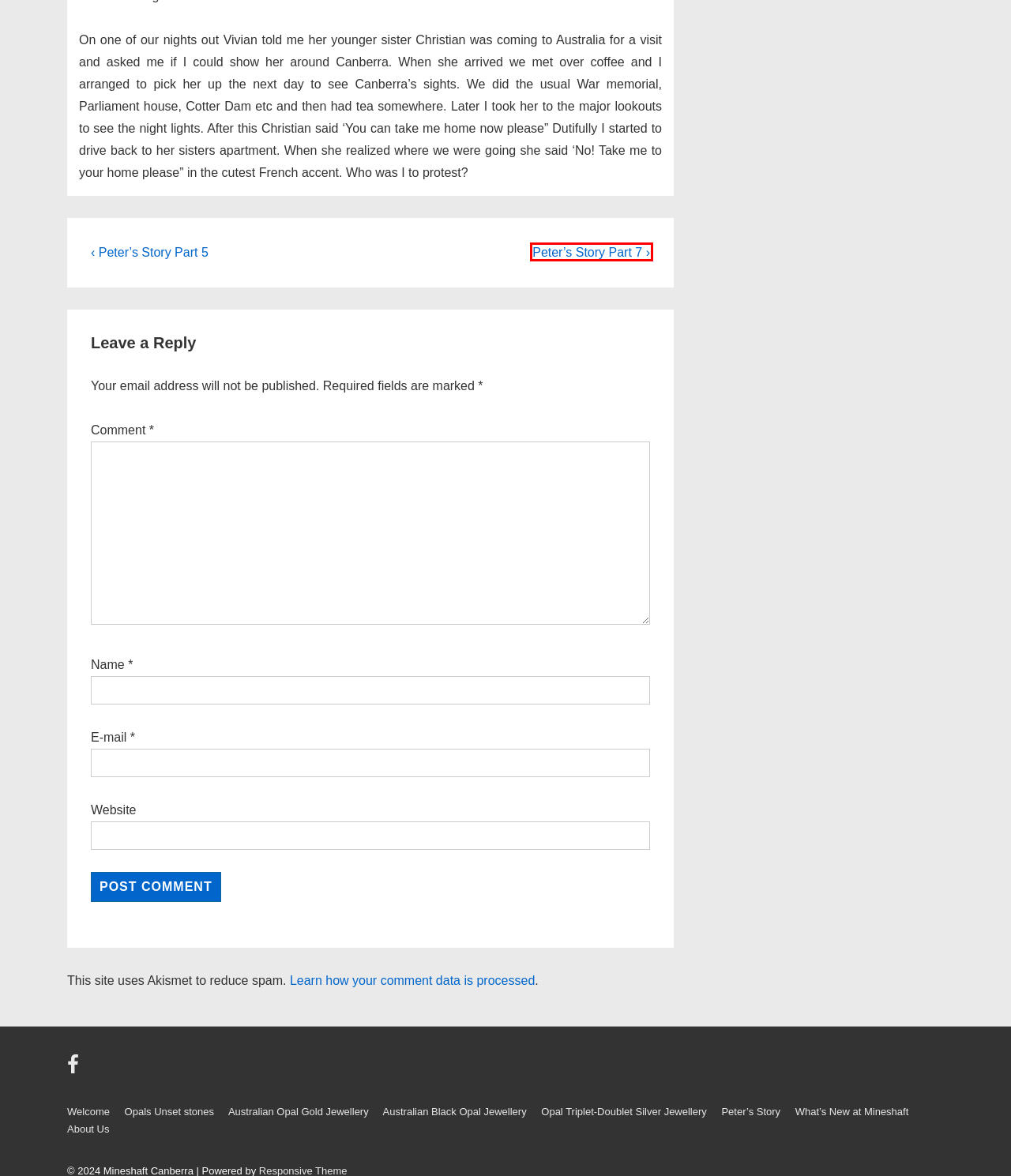Please examine the screenshot provided, which contains a red bounding box around a UI element. Select the webpage description that most accurately describes the new page displayed after clicking the highlighted element. Here are the candidates:
A. Solid Australian Opal - Silver Set - Mineshaft Canberra
B. Other Stories Archives - Mineshaft Canberra
C. Australian Light Opal Jewellery - Gold Set - Mineshaft Canberra
D. Light Opal Solids - Mineshaft Canberra
E. All About Opal Archives - Mineshaft Canberra
F. Peter's Story Part 5 - Mineshaft Canberra
G. Peter's Story Part 7 - Mineshaft Canberra
H. Feature Articles Archives - Mineshaft Canberra

G